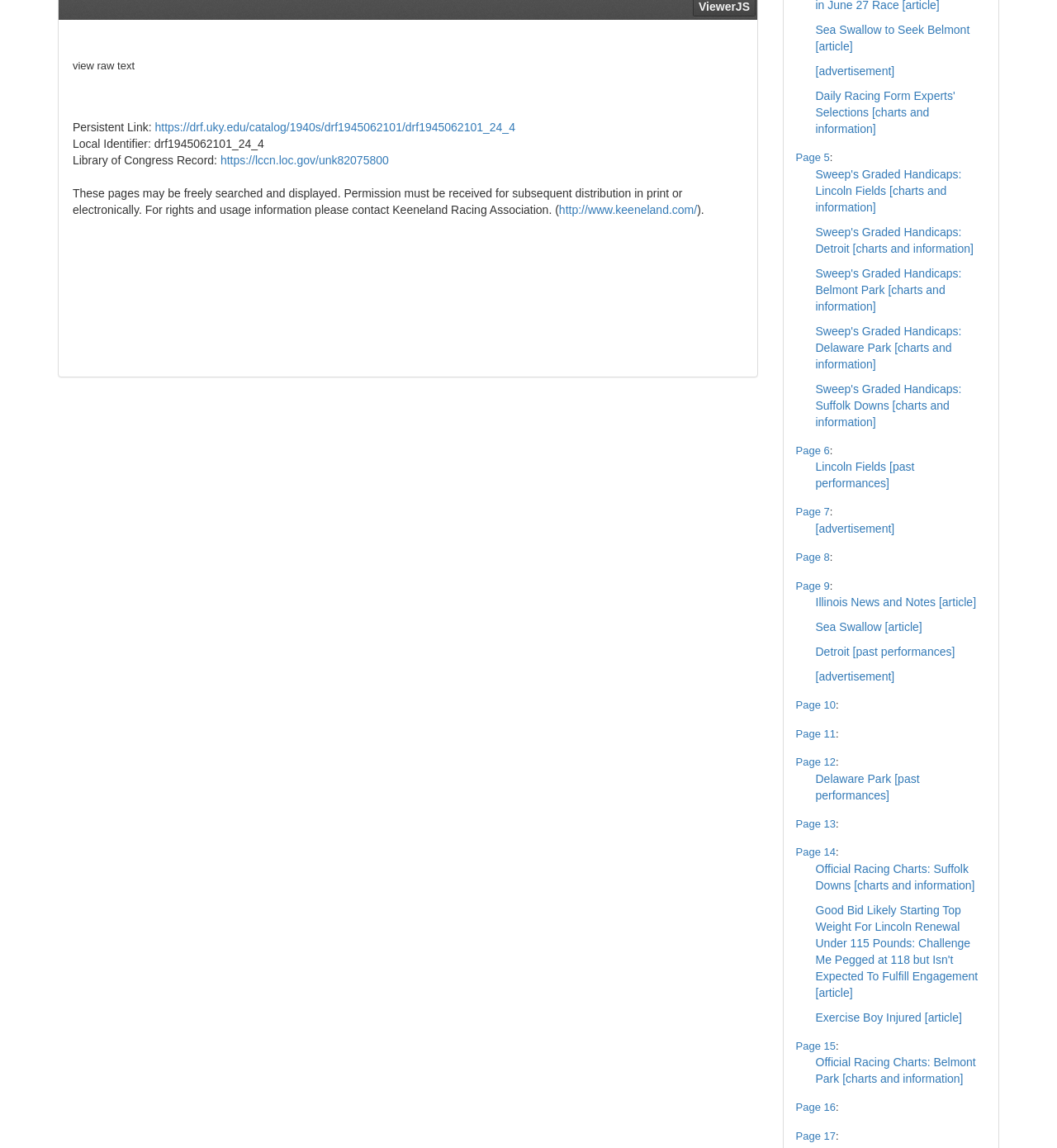Can you give a comprehensive explanation to the question given the content of the image?
How many pages are available?

I counted the number of 'Page X' links in the iframe, starting from 'Page 5' to 'Page 17', which indicates that there are 17 pages available.